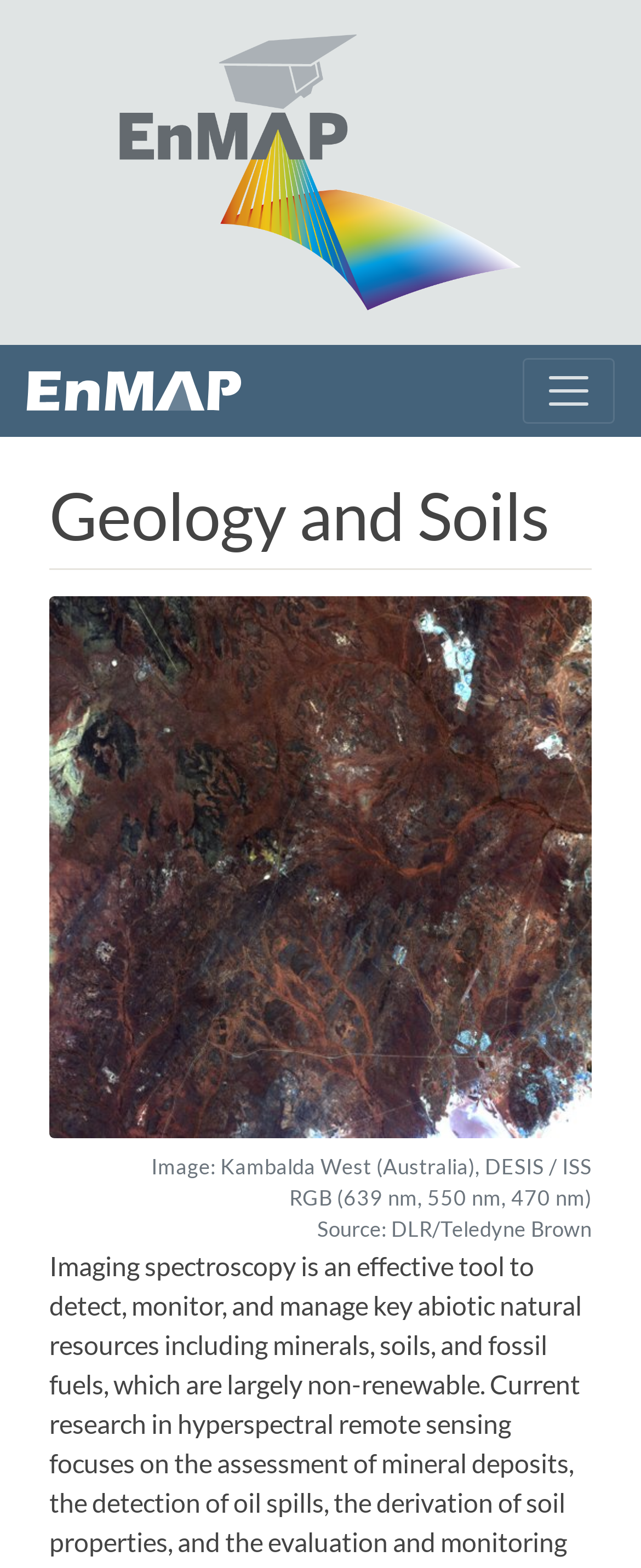Locate the bounding box of the UI element described by: "EnMAP" in the given webpage screenshot.

[0.041, 0.237, 0.554, 0.262]